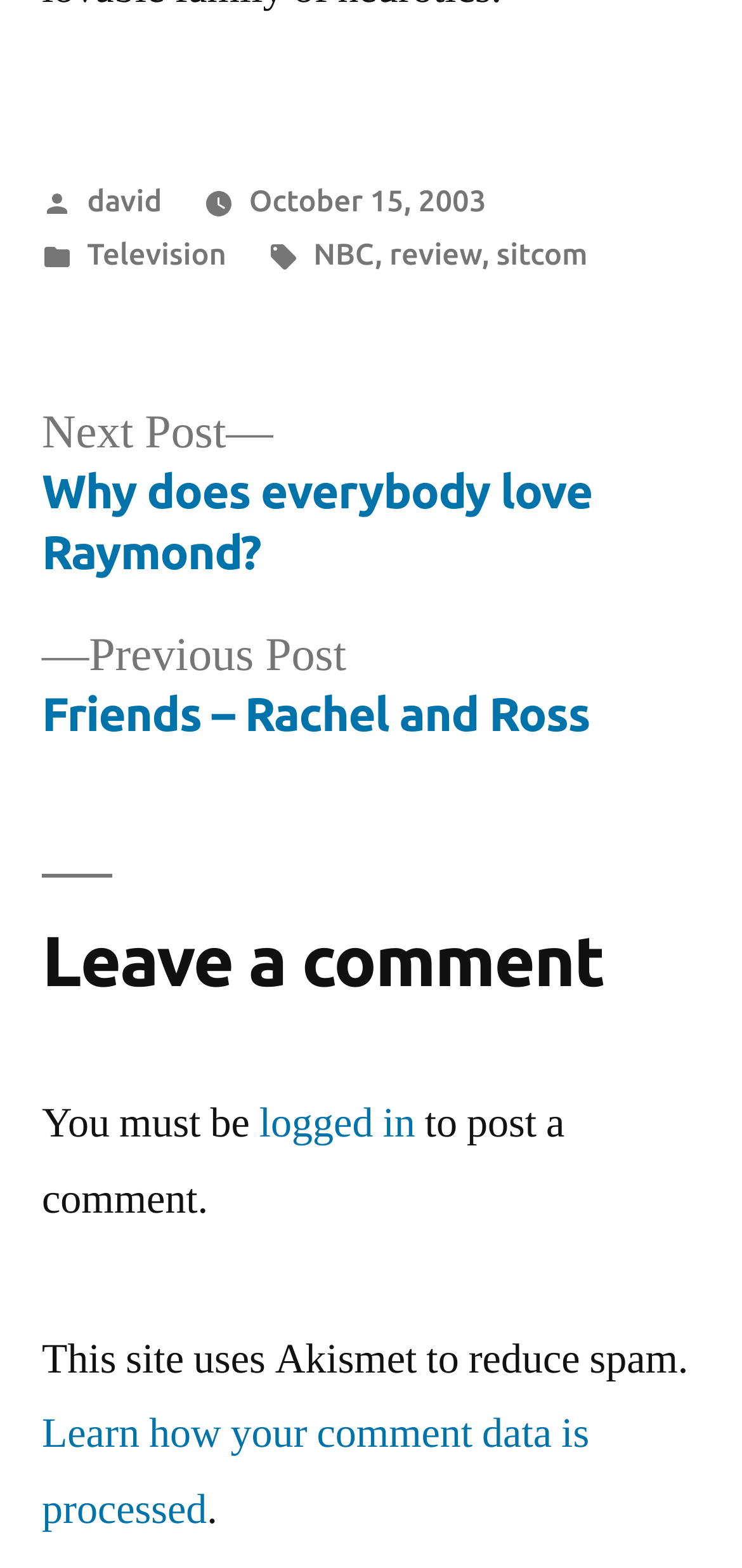What are the tags associated with the post?
Make sure to answer the question with a detailed and comprehensive explanation.

The tags associated with the post can be found in the footer section, where it says 'Tags:' followed by links to 'NBC', 'review', and 'sitcom'.